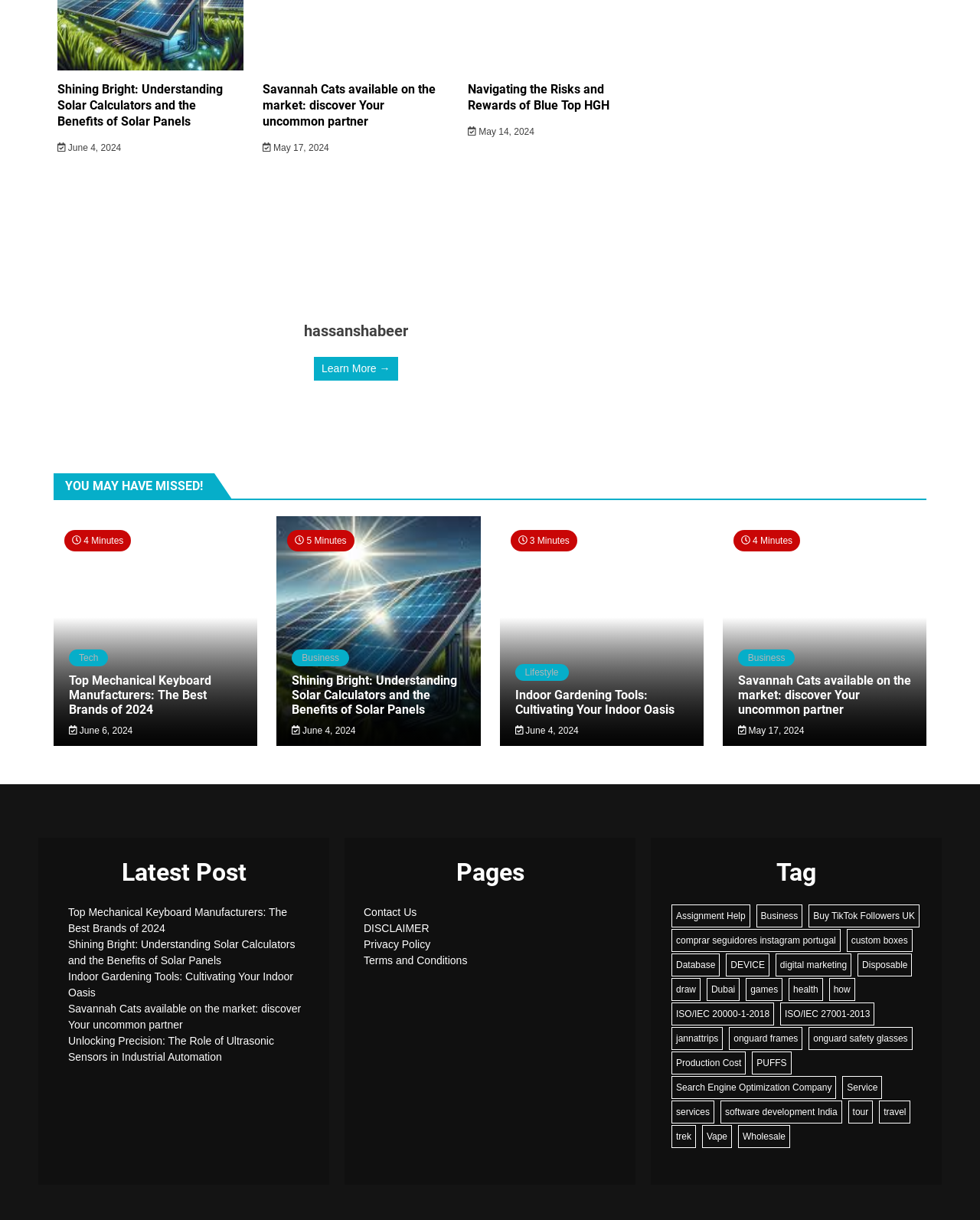Determine the bounding box coordinates for the region that must be clicked to execute the following instruction: "Read the article about Shining Bright: Understanding Solar Calculators and the Benefits of Solar Panels".

[0.298, 0.552, 0.475, 0.588]